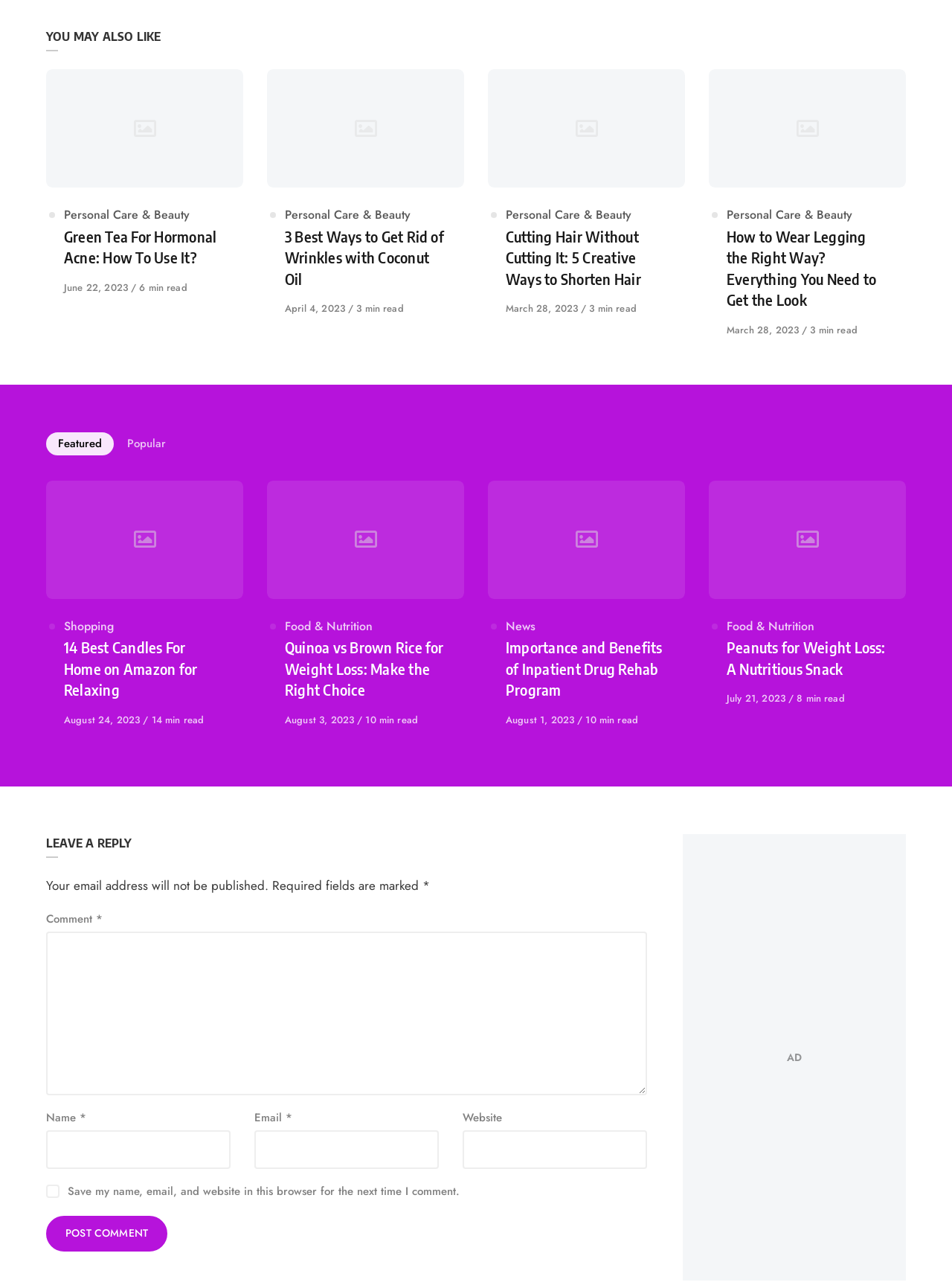Identify the bounding box coordinates for the UI element mentioned here: "Dancing With God". Provide the coordinates as four float values between 0 and 1, i.e., [left, top, right, bottom].

None